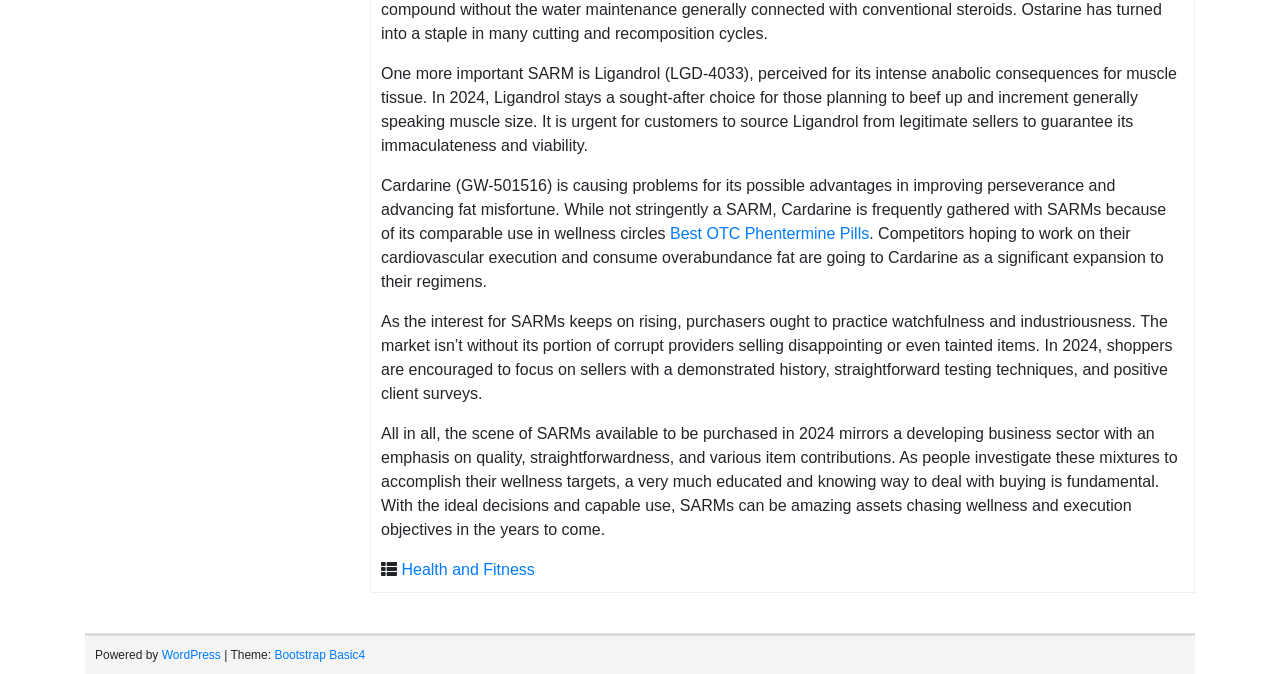Provide the bounding box coordinates of the UI element that matches the description: "Health and Fitness".

[0.314, 0.833, 0.418, 0.858]